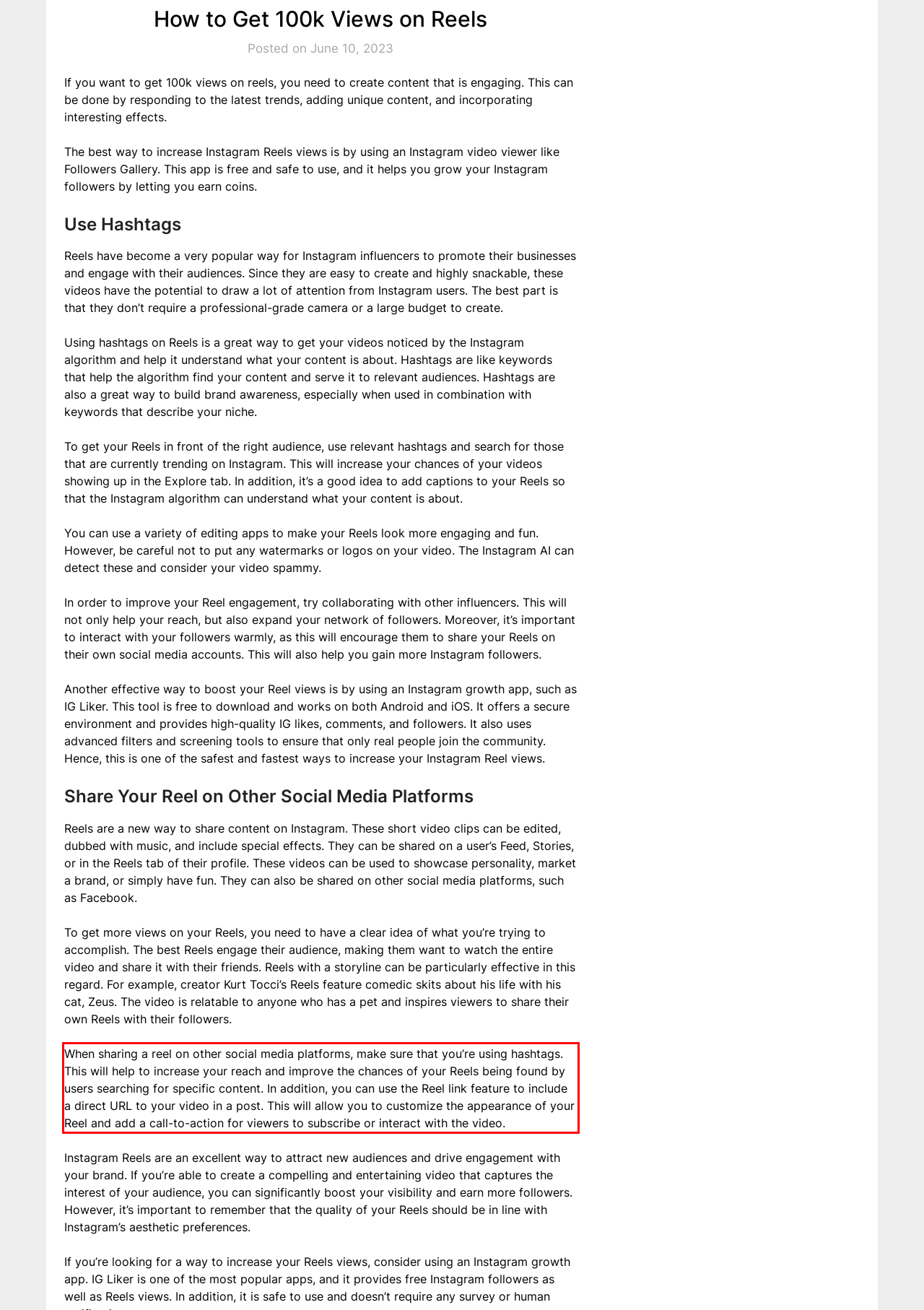Given a screenshot of a webpage, identify the red bounding box and perform OCR to recognize the text within that box.

When sharing a reel on other social media platforms, make sure that you’re using hashtags. This will help to increase your reach and improve the chances of your Reels being found by users searching for specific content. In addition, you can use the Reel link feature to include a direct URL to your video in a post. This will allow you to customize the appearance of your Reel and add a call-to-action for viewers to subscribe or interact with the video.